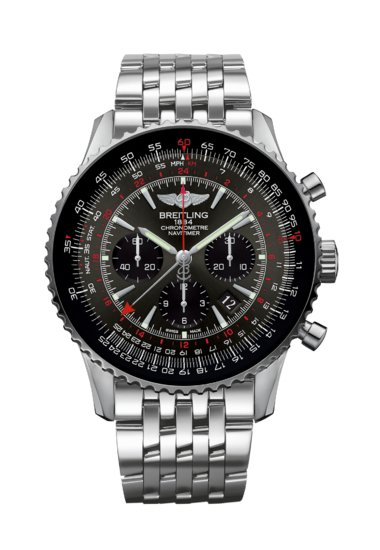What is the inspiration behind the watch's design?
Respond to the question with a single word or phrase according to the image.

Aviation heritage